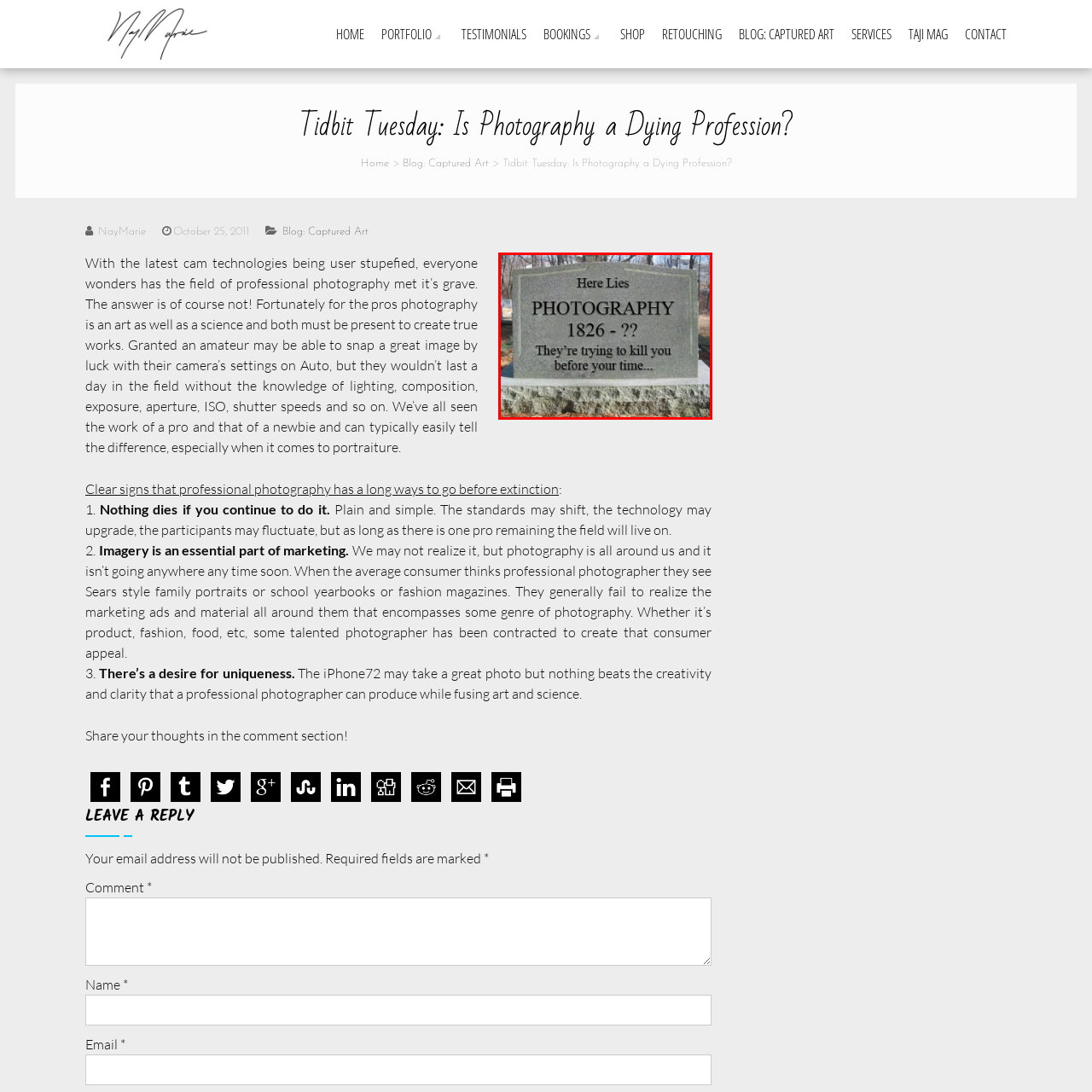What is the phrase written after the inscription on the gravestone?
Examine the image within the red bounding box and provide a comprehensive answer to the question.

The phrase 'They’re trying to kill you before your time...' is written after the inscription on the gravestone, suggesting that the profession of photography is being threatened or killed prematurely.